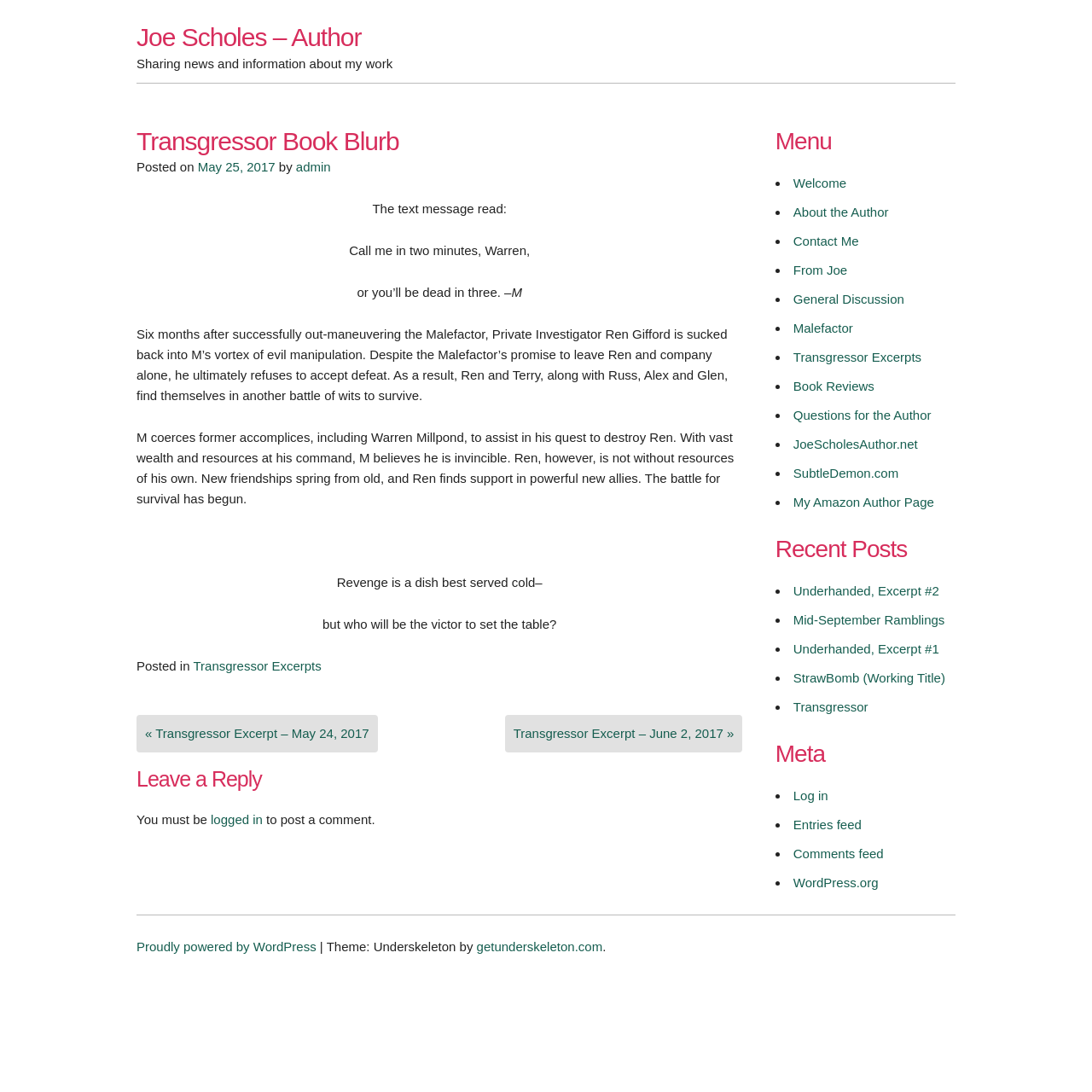What is the date of the book blurb posting?
Please respond to the question with a detailed and thorough explanation.

The date of the book blurb posting can be found in the 'link' element which contains the text 'May 25, 2017' and is a child of the 'StaticText' element.